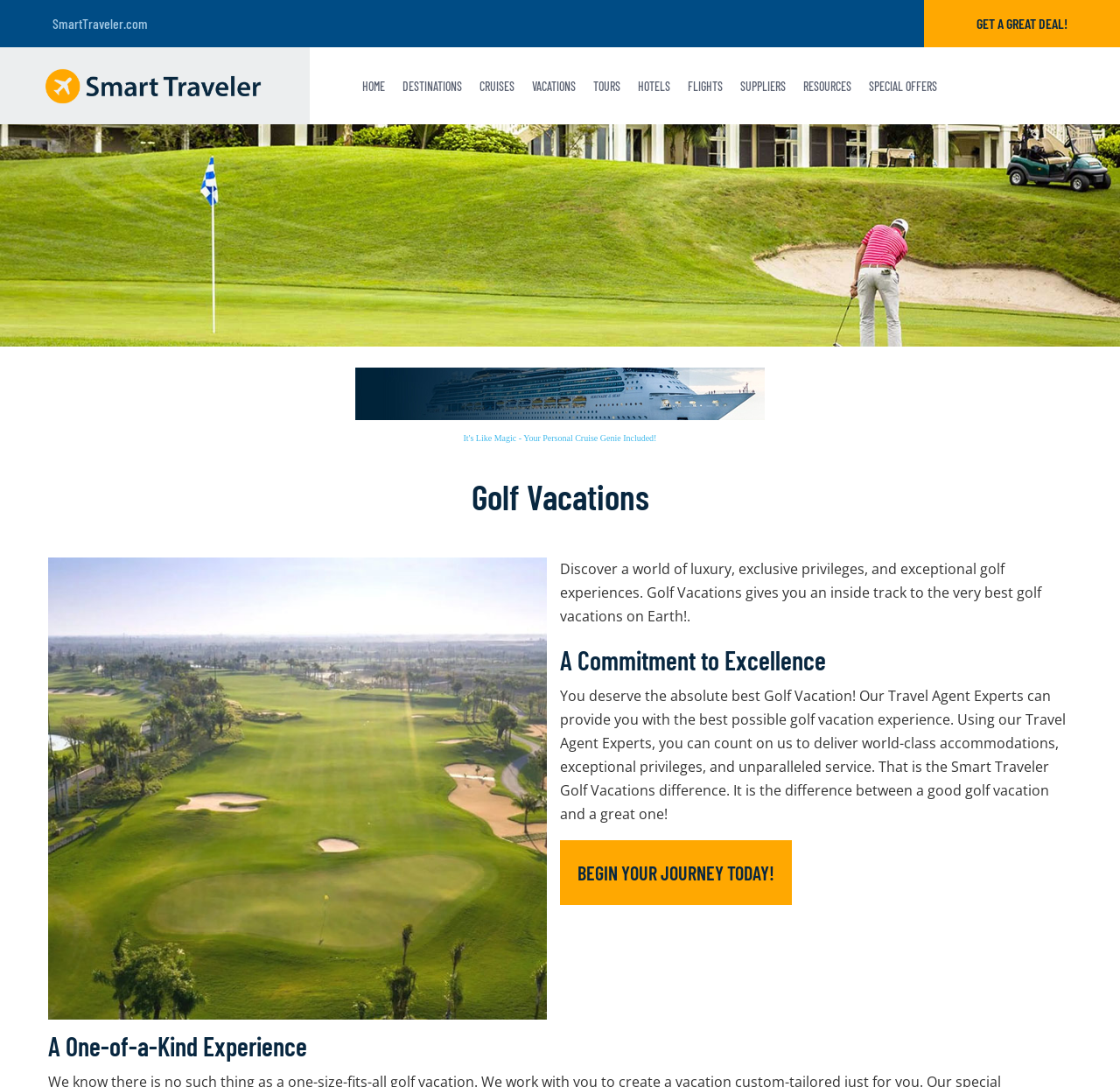What is the call-to-action on the webpage?
Using the image as a reference, answer with just one word or a short phrase.

BEGIN YOUR JOURNEY TODAY!